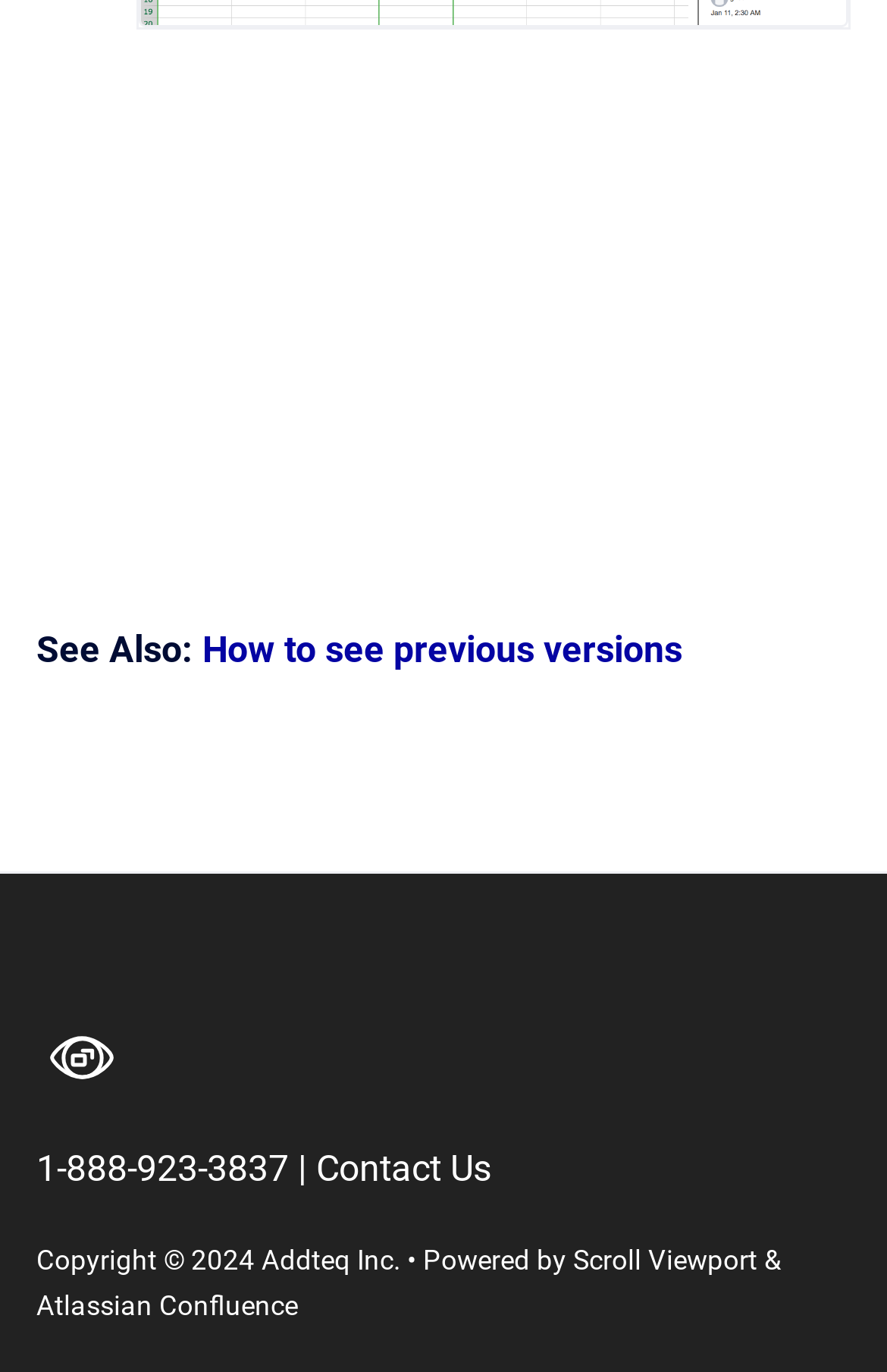What is the company name?
Please provide a comprehensive answer to the question based on the webpage screenshot.

I found the company name by looking at the text 'Copyright © 2024 Addteq Inc.' which is located at the bottom of the page.